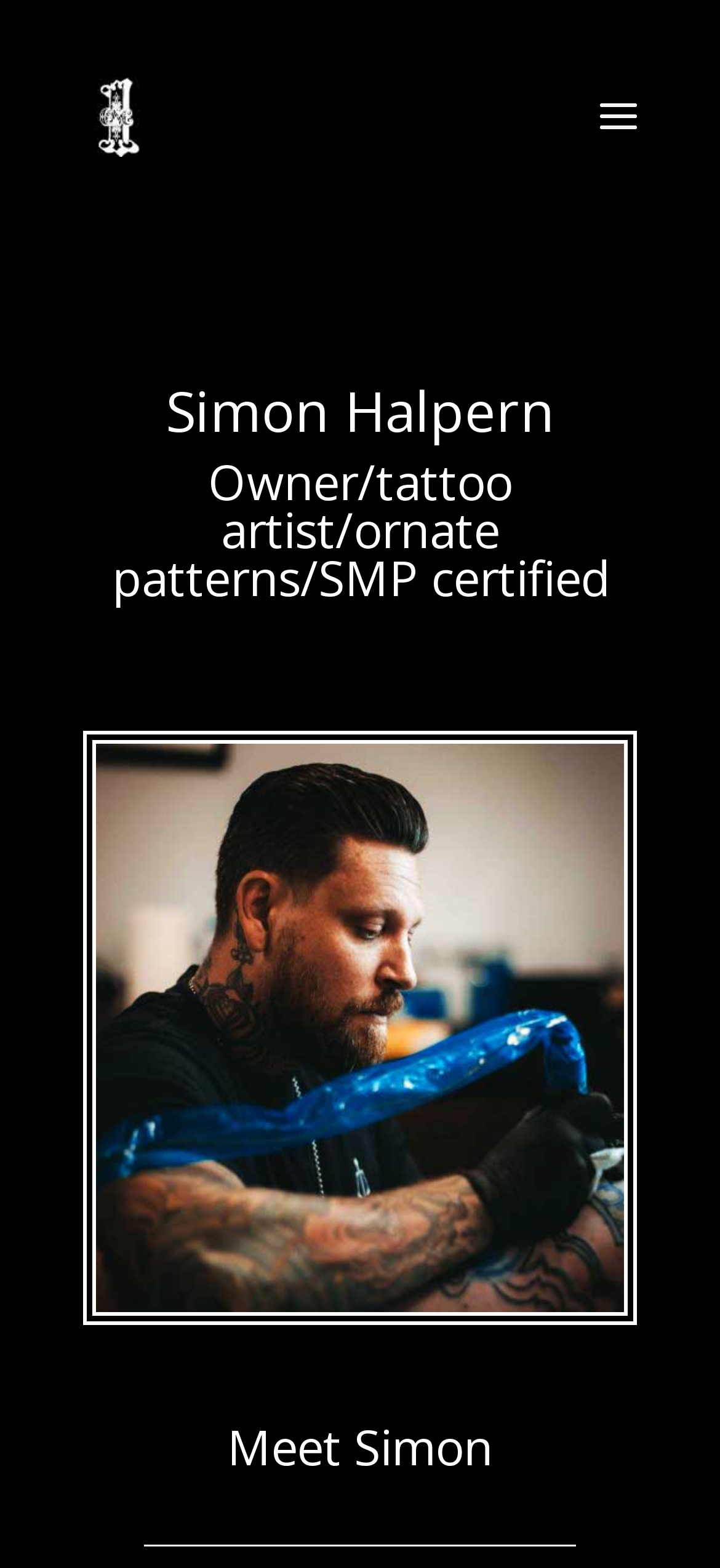Reply to the question with a single word or phrase:
What is Simon Halpern certified in?

SMP